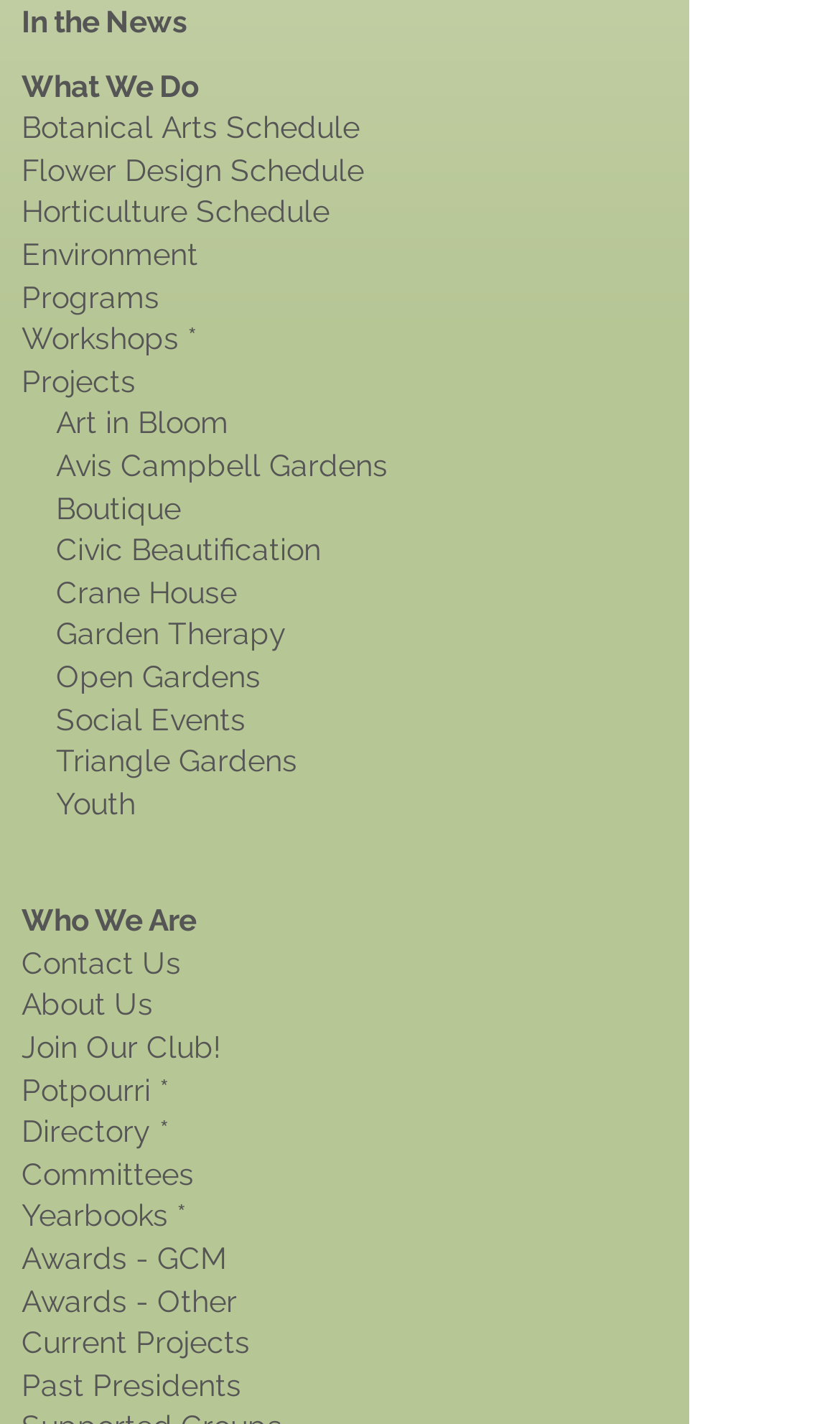Please give a concise answer to this question using a single word or phrase: 
How many links are related to gardens?

5